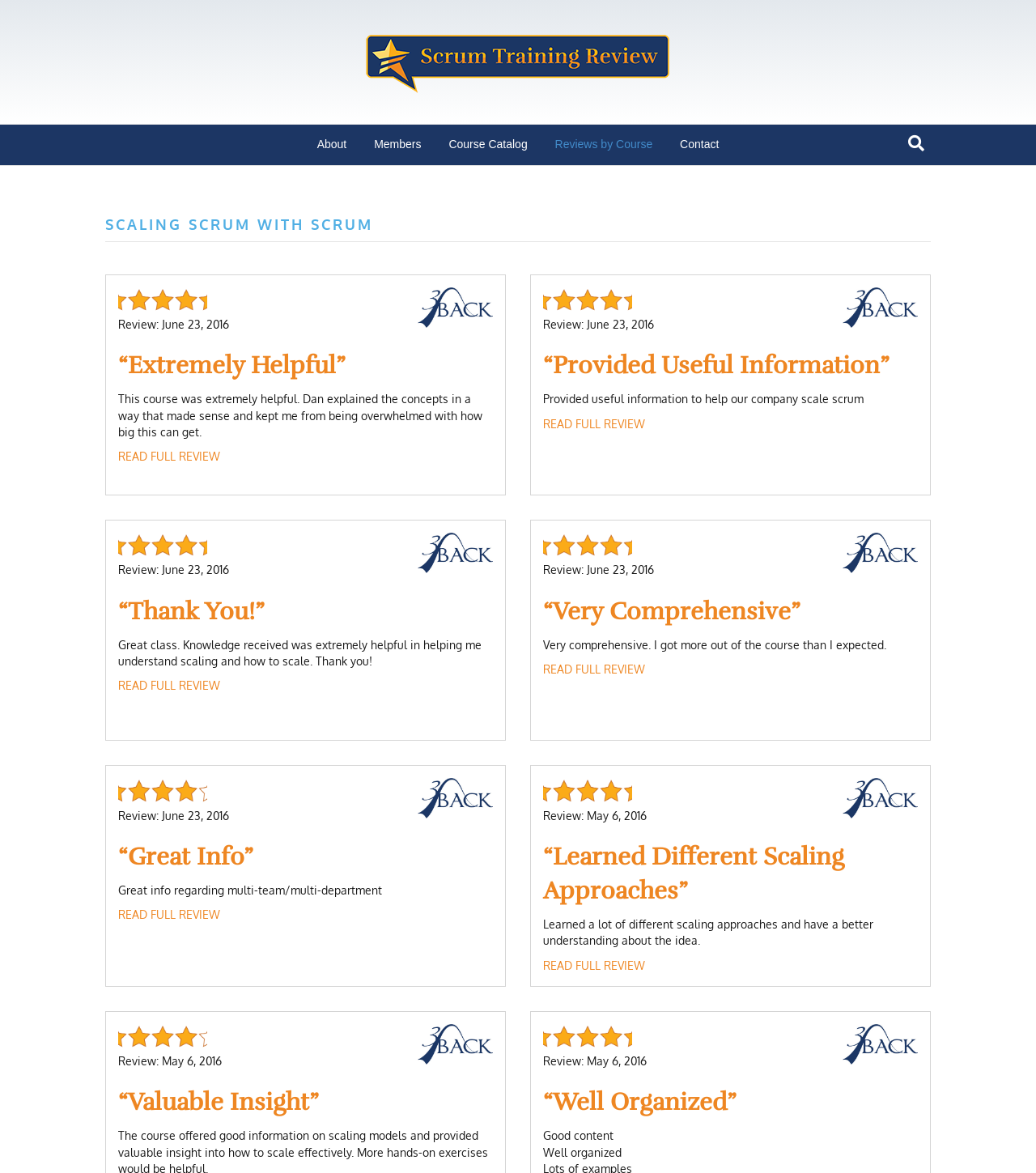Please determine the bounding box coordinates of the element to click in order to execute the following instruction: "Click on the 'About' link". The coordinates should be four float numbers between 0 and 1, specified as [left, top, right, bottom].

[0.294, 0.106, 0.346, 0.141]